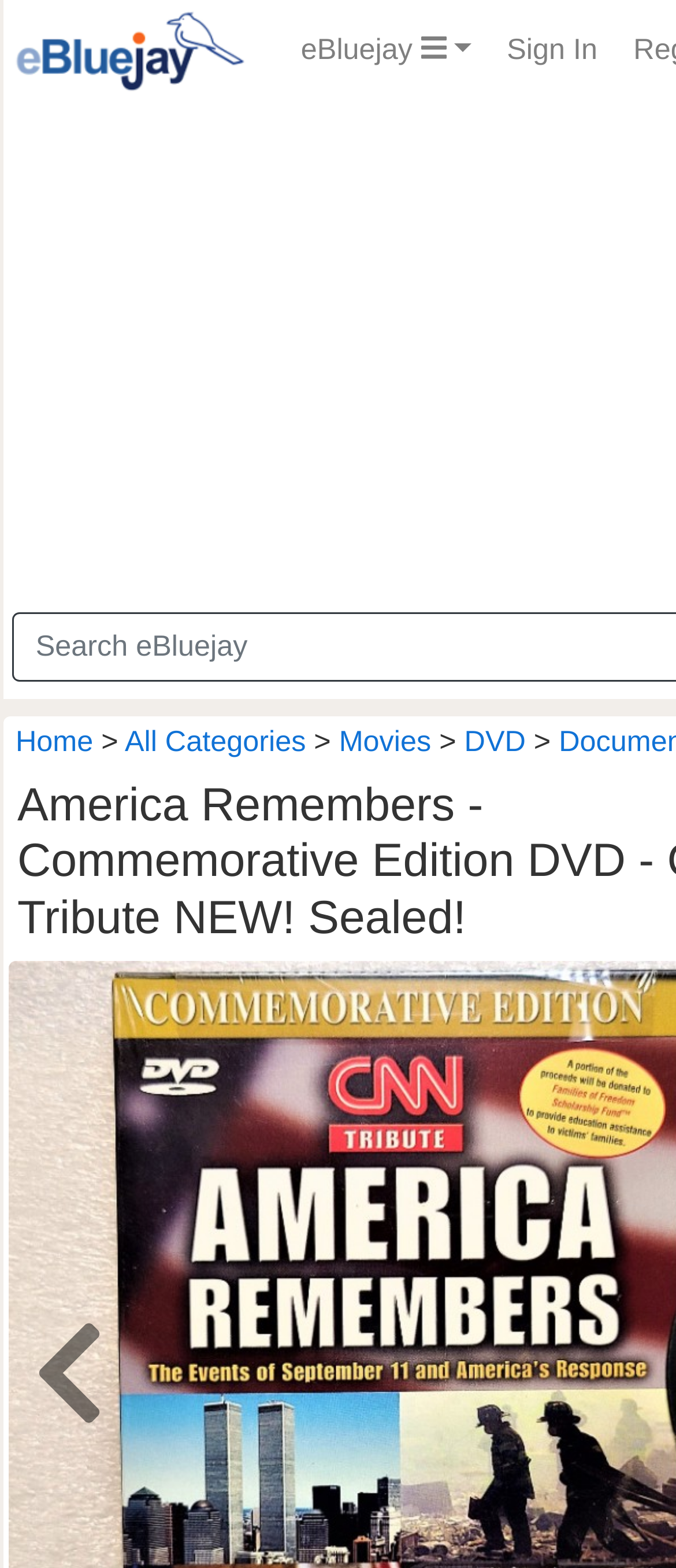Answer the following query concisely with a single word or phrase:
What is the name of the online marketplace?

eBluejay